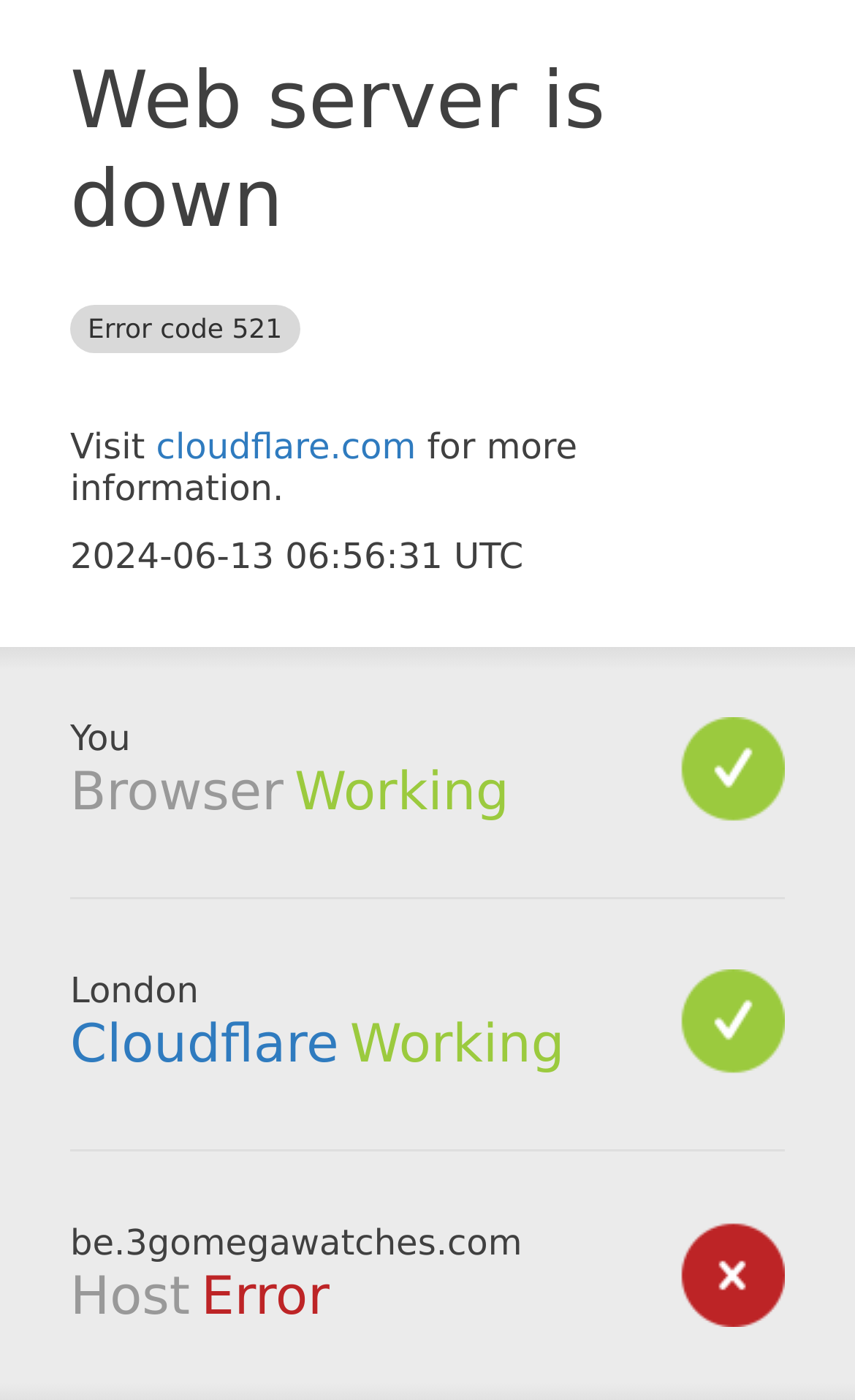What is the error code?
Analyze the image and provide a thorough answer to the question.

The error code is mentioned in the heading 'Web server is down Error code 521' at the top of the webpage, which indicates that the web server is currently down.